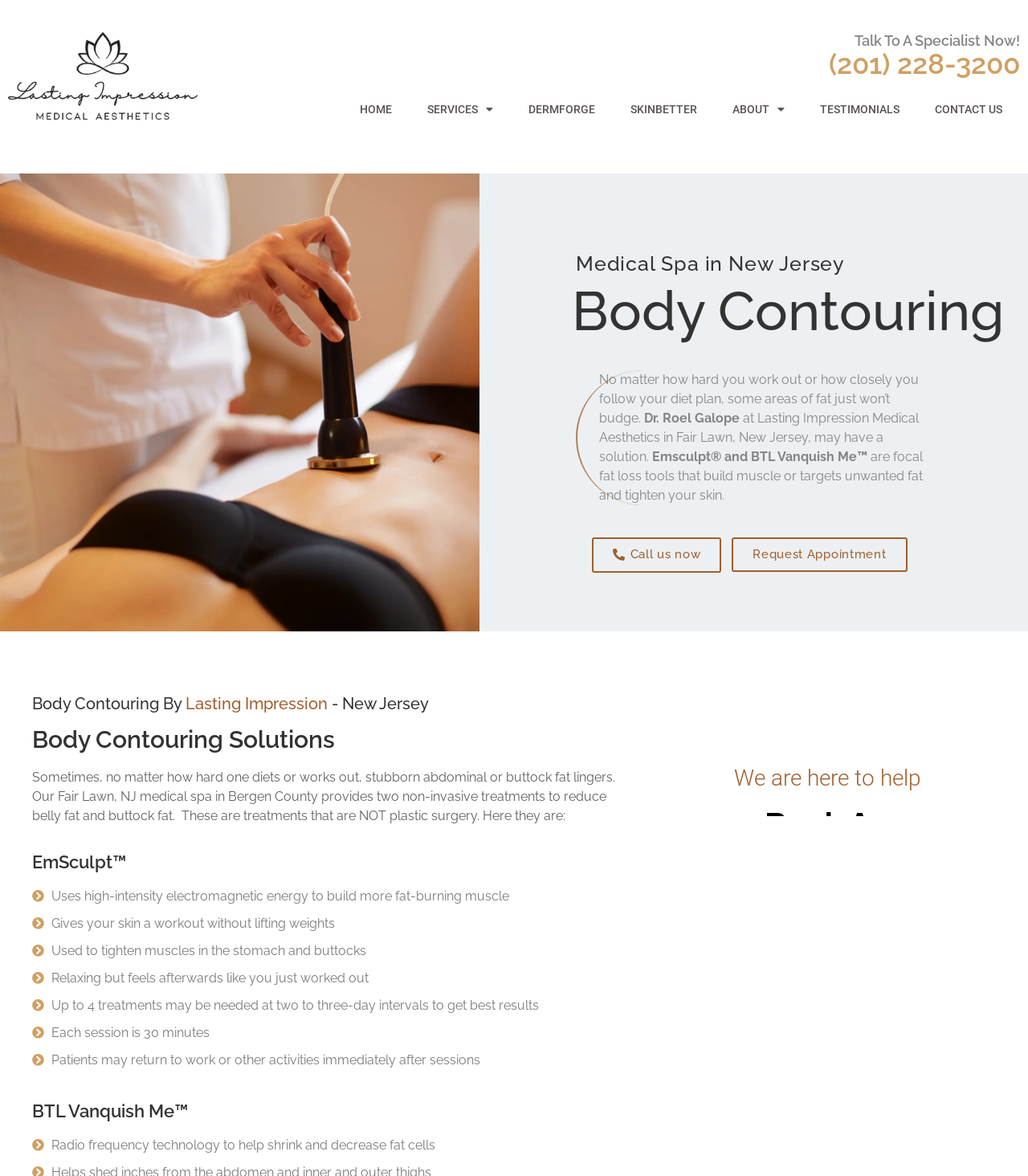Please identify the bounding box coordinates of the element's region that should be clicked to execute the following instruction: "Visit the 'HOME' page". The bounding box coordinates must be four float numbers between 0 and 1, i.e., [left, top, right, bottom].

[0.333, 0.072, 0.398, 0.113]